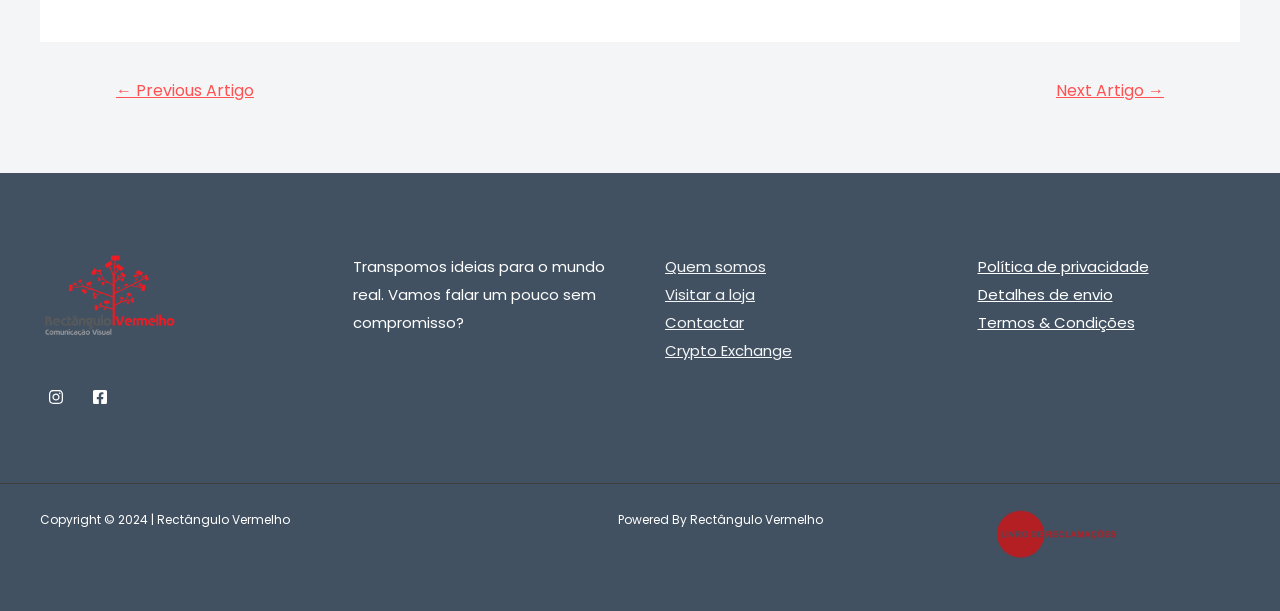Predict the bounding box coordinates of the area that should be clicked to accomplish the following instruction: "Explore who we are". The bounding box coordinates should consist of four float numbers between 0 and 1, i.e., [left, top, right, bottom].

[0.52, 0.42, 0.598, 0.454]